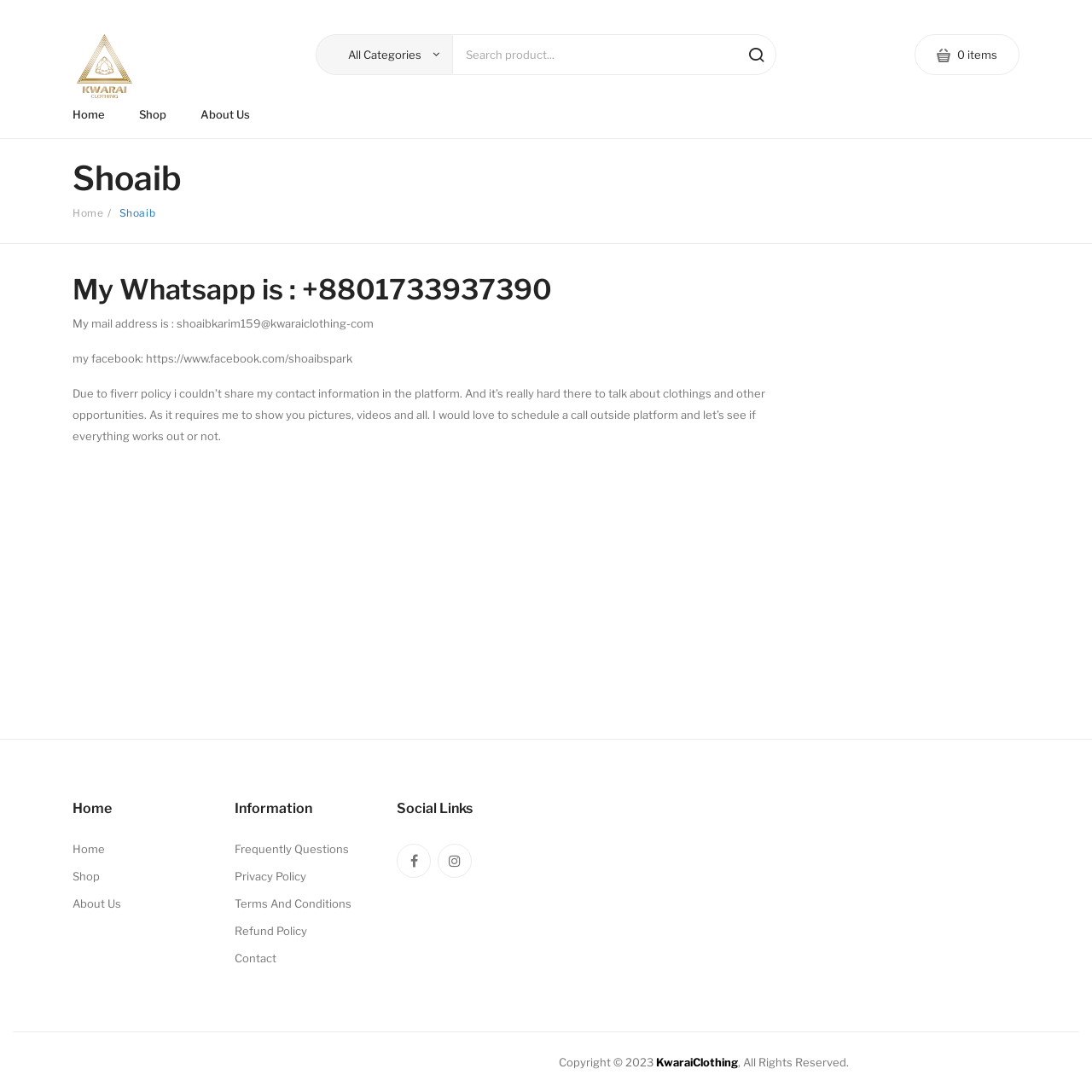Identify the bounding box coordinates of the section to be clicked to complete the task described by the following instruction: "Visit Facebook page". The coordinates should be four float numbers between 0 and 1, formatted as [left, top, right, bottom].

[0.066, 0.322, 0.323, 0.334]